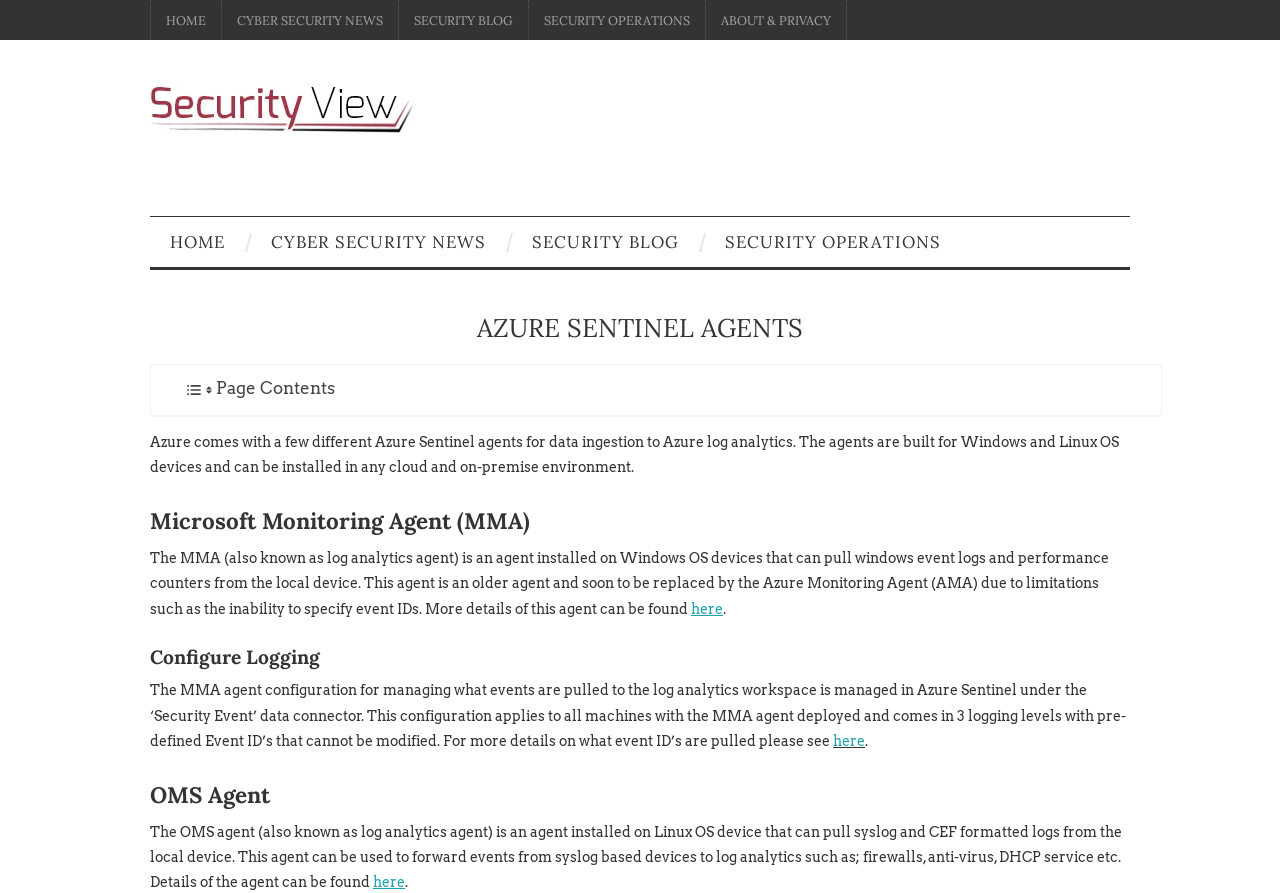Determine the bounding box coordinates of the area to click in order to meet this instruction: "read more about microsoft monitoring agent".

[0.54, 0.672, 0.565, 0.69]